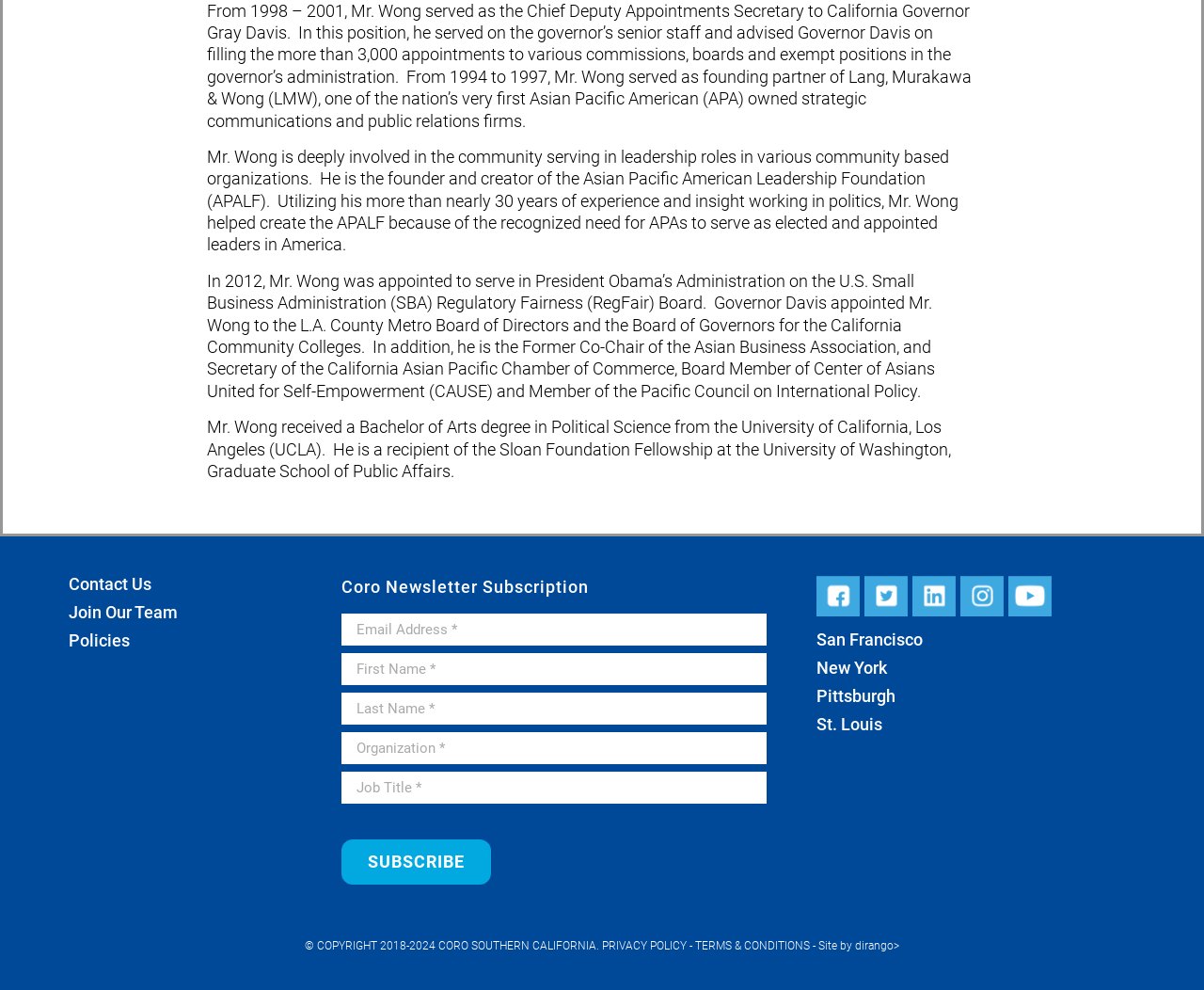Using the provided element description "name="input_6" placeholder="Job Title *"", determine the bounding box coordinates of the UI element.

[0.283, 0.779, 0.637, 0.812]